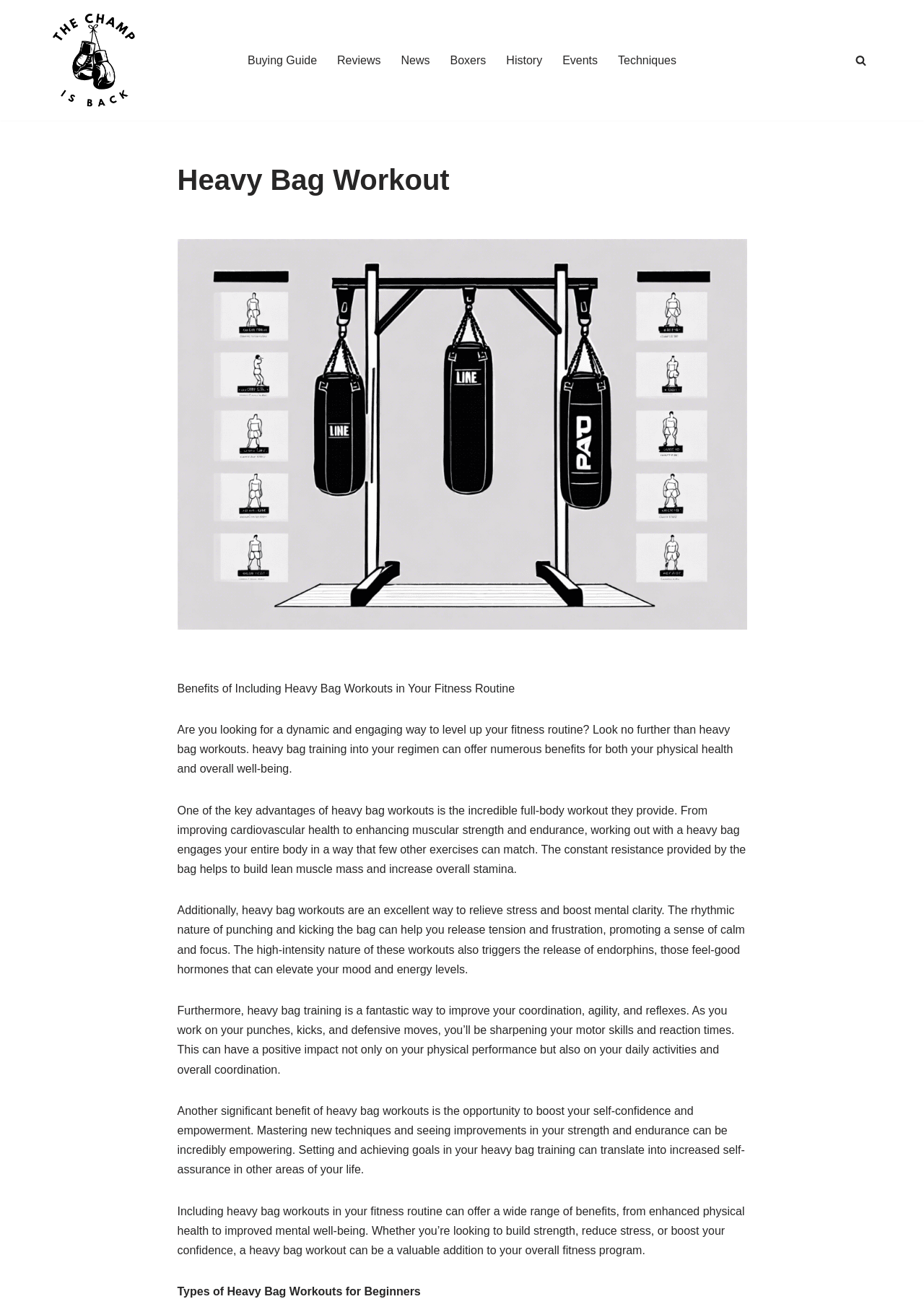Calculate the bounding box coordinates of the UI element given the description: "Buying Guide".

[0.268, 0.039, 0.343, 0.053]